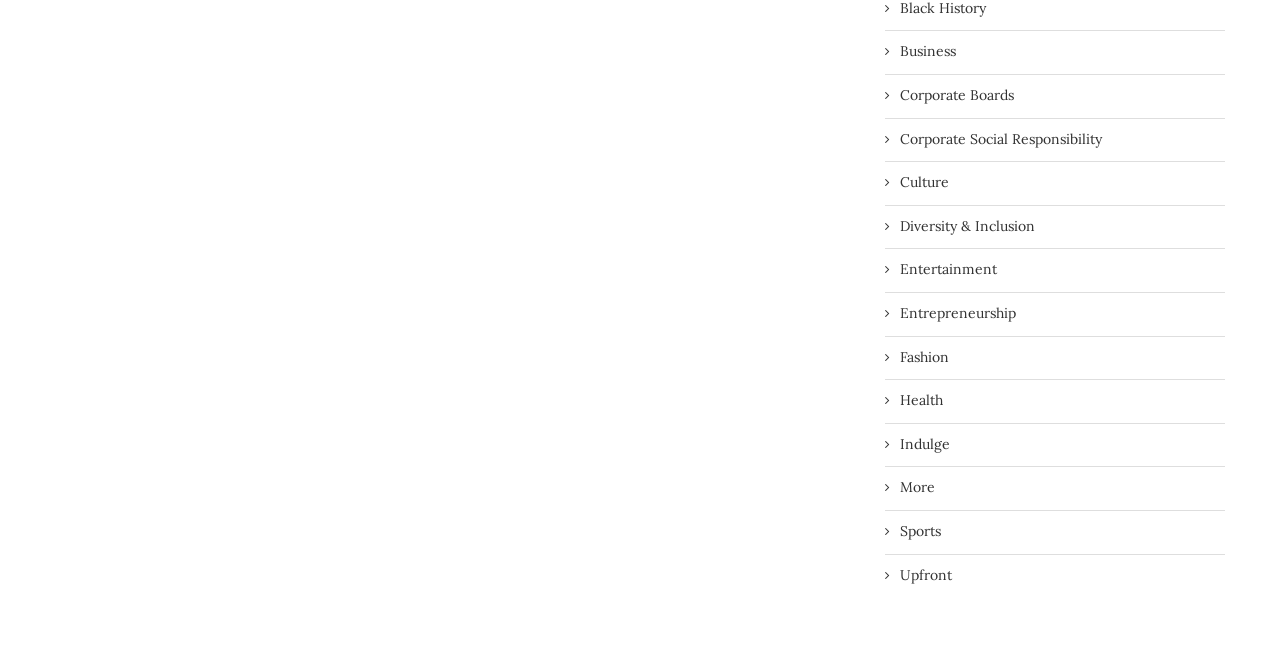Please indicate the bounding box coordinates for the clickable area to complete the following task: "View Entertainment". The coordinates should be specified as four float numbers between 0 and 1, i.e., [left, top, right, bottom].

[0.691, 0.401, 0.955, 0.431]